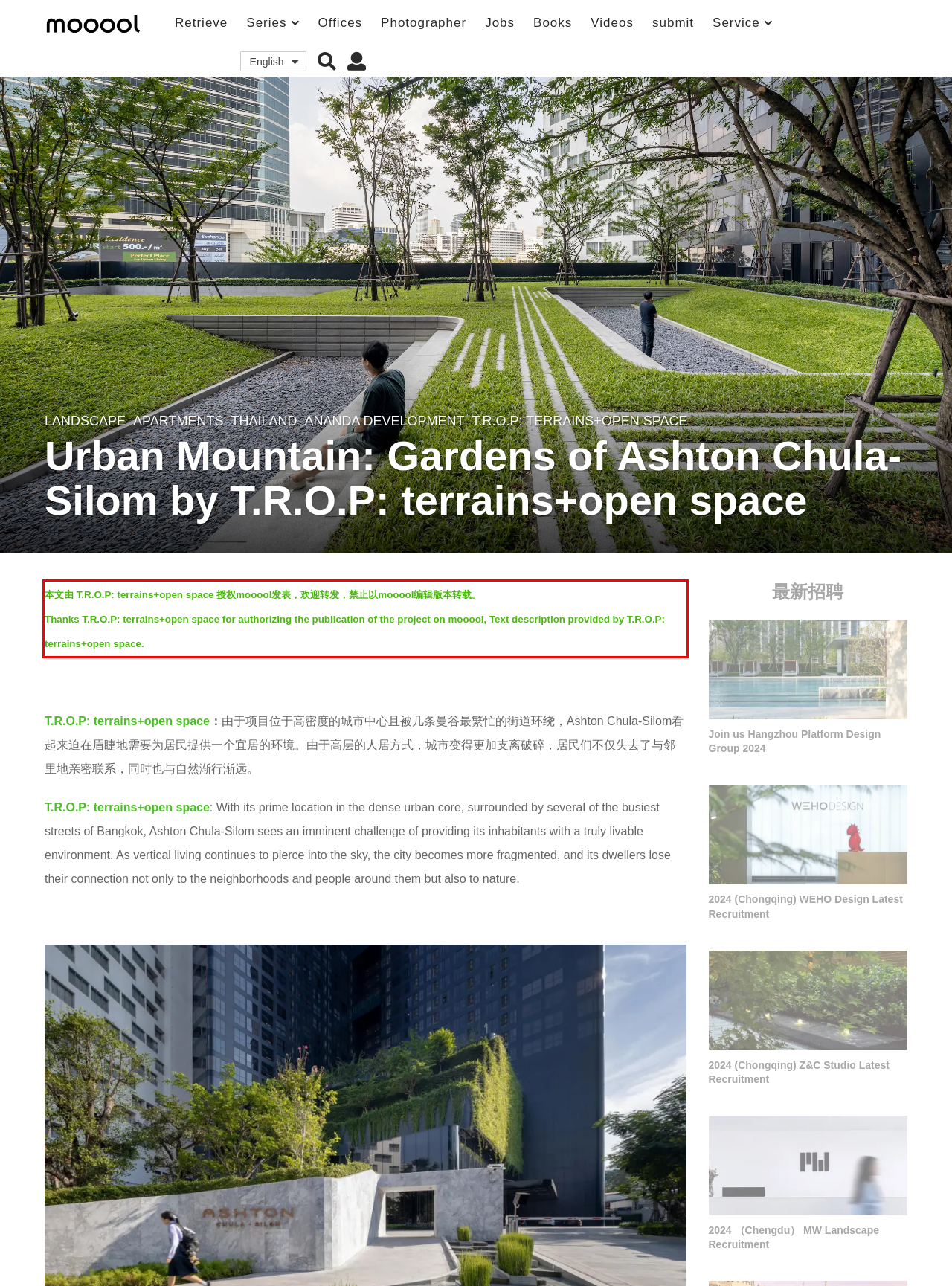Please recognize and transcribe the text located inside the red bounding box in the webpage image.

本文由 T.R.O.P: terrains+open space 授权mooool发表，欢迎转发，禁止以mooool编辑版本转载。 Thanks T.R.O.P: terrains+open space for authorizing the publication of the project on mooool, Text description provided by T.R.O.P: terrains+open space.